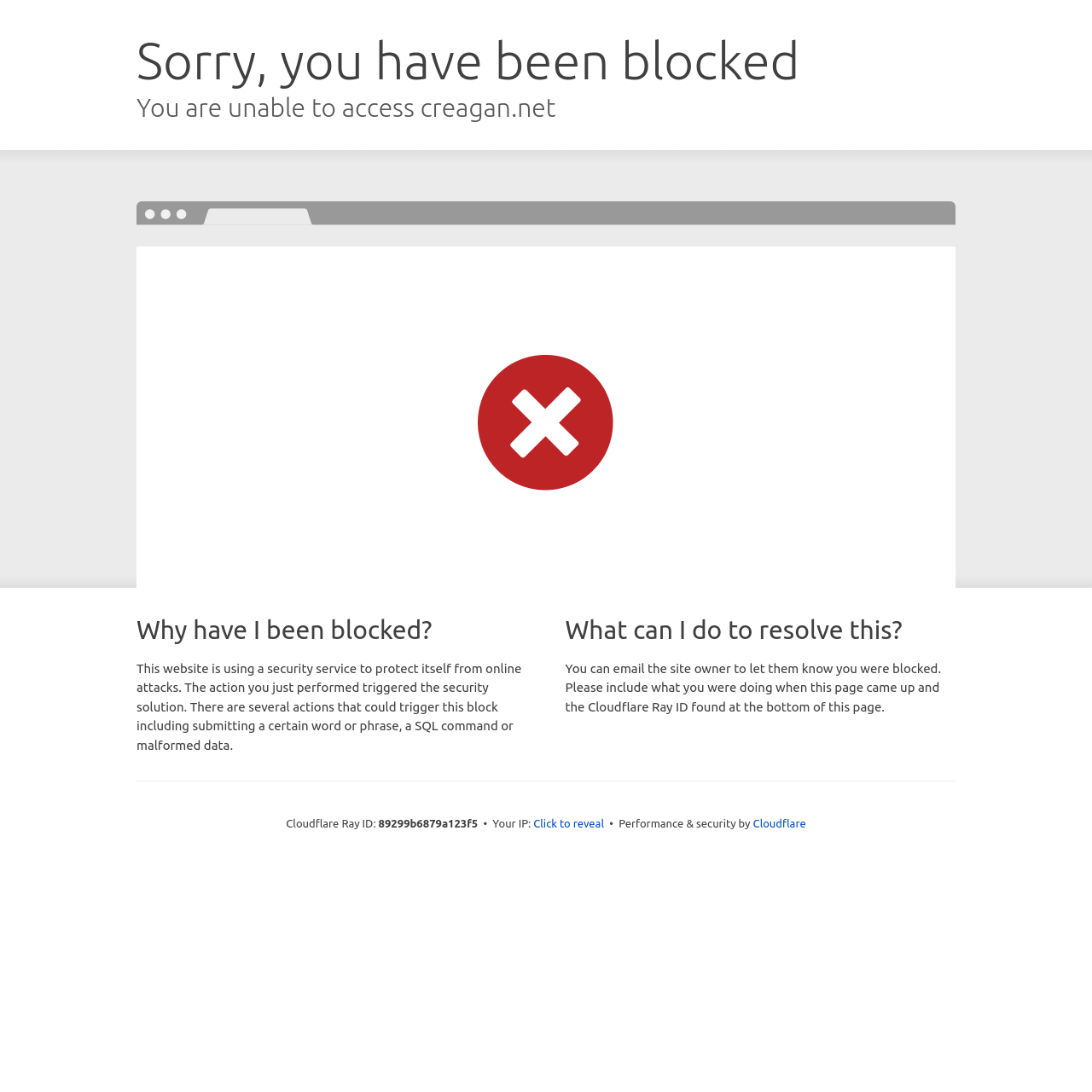Find and provide the bounding box coordinates for the UI element described with: "name="email" placeholder="please enter your email"".

None